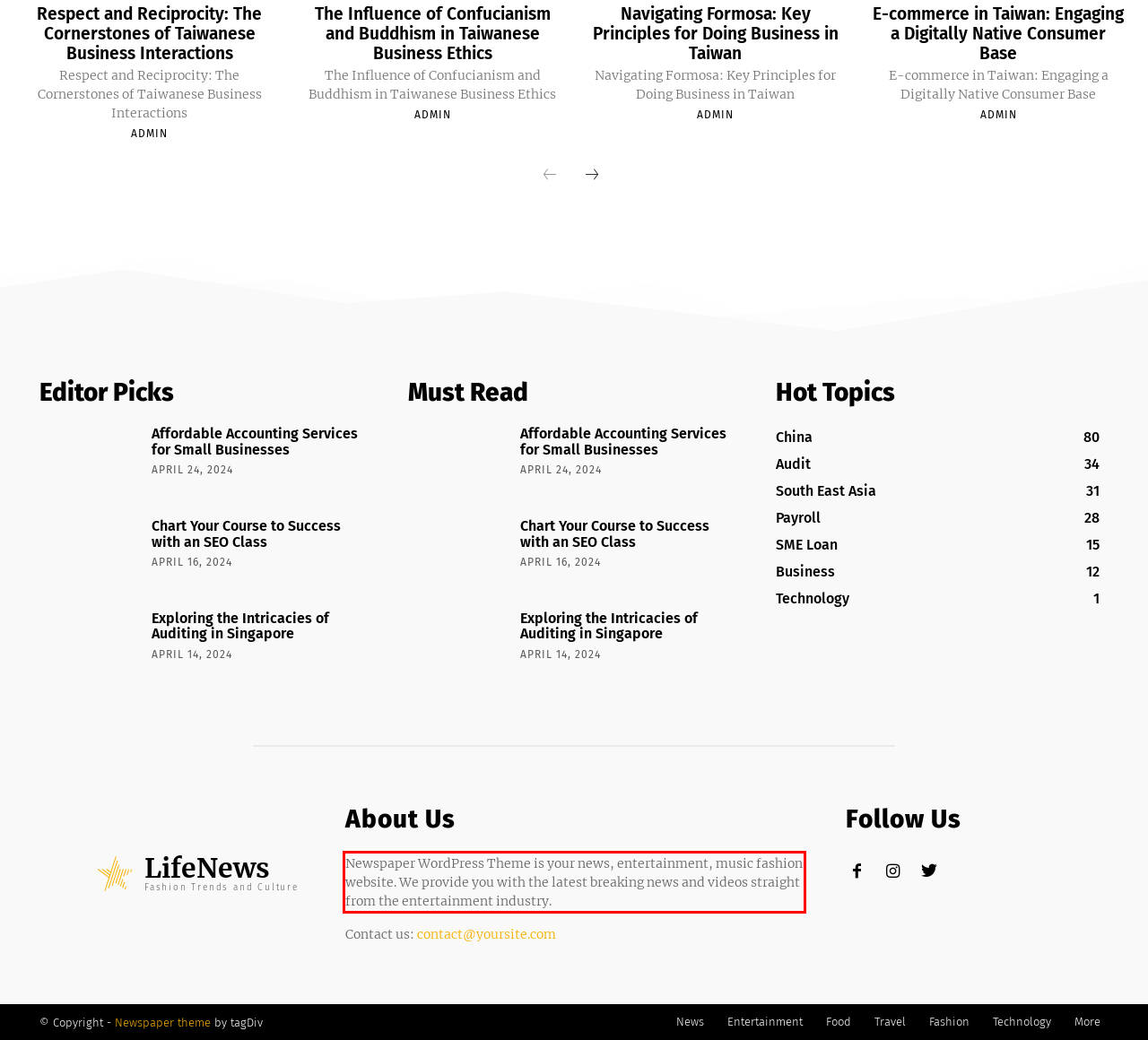Given a screenshot of a webpage, locate the red bounding box and extract the text it encloses.

Newspaper WordPress Theme is your news, entertainment, music fashion website. We provide you with the latest breaking news and videos straight from the entertainment industry.